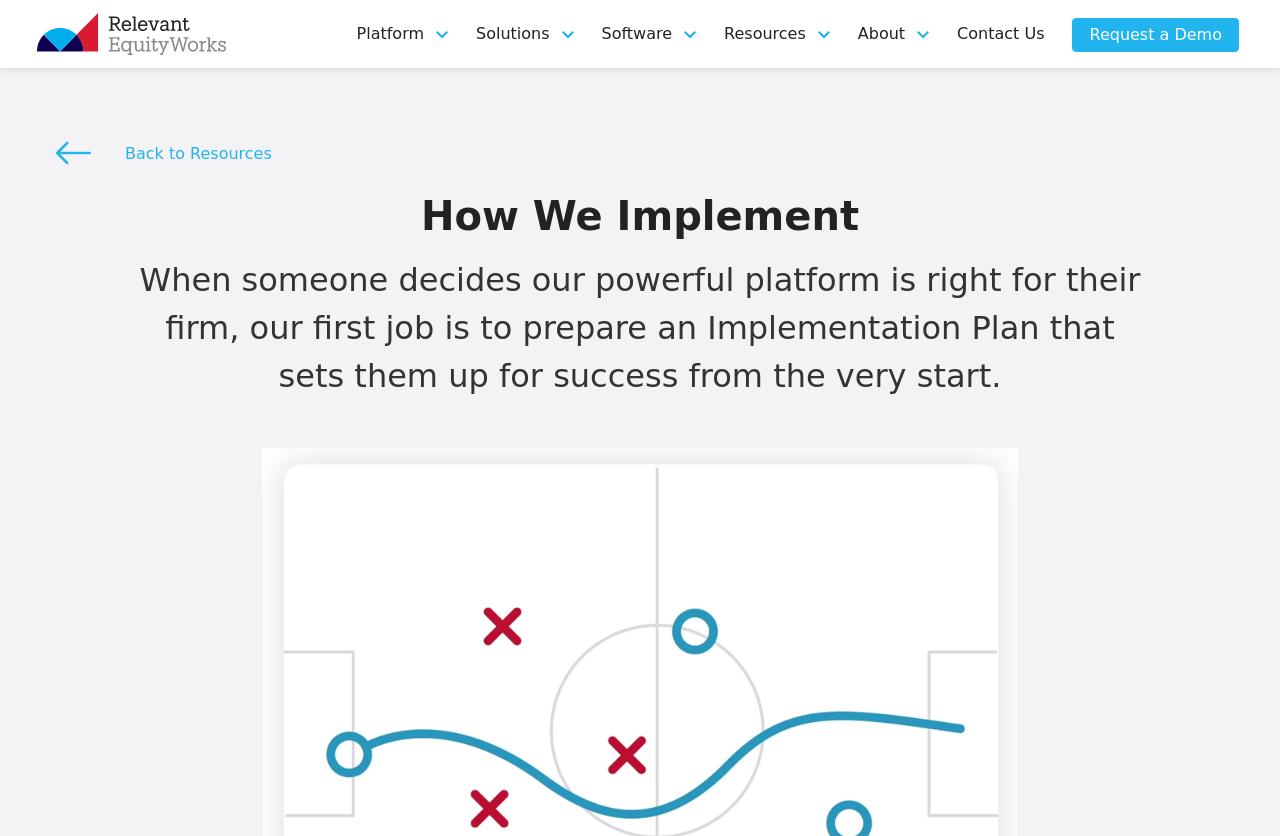Describe all the visual and textual components of the webpage comprehensively.

The webpage is about the implementation process of a platform, specifically how clients are onboarded. At the top left corner, there is a logo of "Relevant EquityWorks" with a link to the company's main page. Below the logo, there is a navigation menu with five buttons: "Platform", "Solutions", "Software", "Resources", and "About", which are aligned horizontally and take up about half of the screen width. 

To the right of the navigation menu, there are two links: "Contact Us" and "Request a Demo". Above the "Request a Demo" link, there is a back button with an arrow pointing to the left, which takes the user back to the "Resources" page. 

The main content of the page is headed by a title "How We Implement" and is followed by a paragraph of text that explains the implementation plan, which is the first step in onboarding clients onto the platform. The text describes how the plan sets clients up for success from the very start.